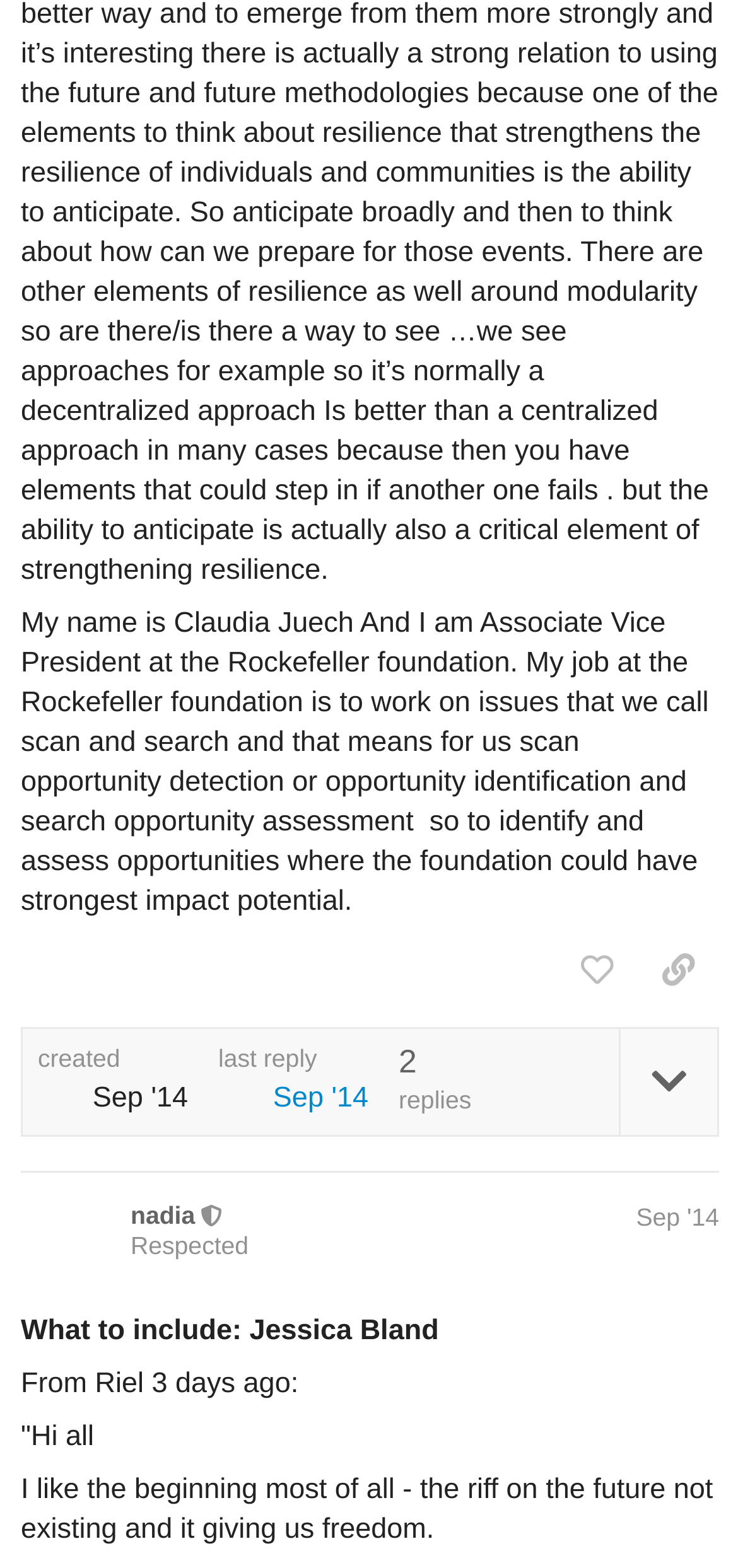Give the bounding box coordinates for the element described as: "Sep '14".

[0.862, 0.768, 0.974, 0.786]